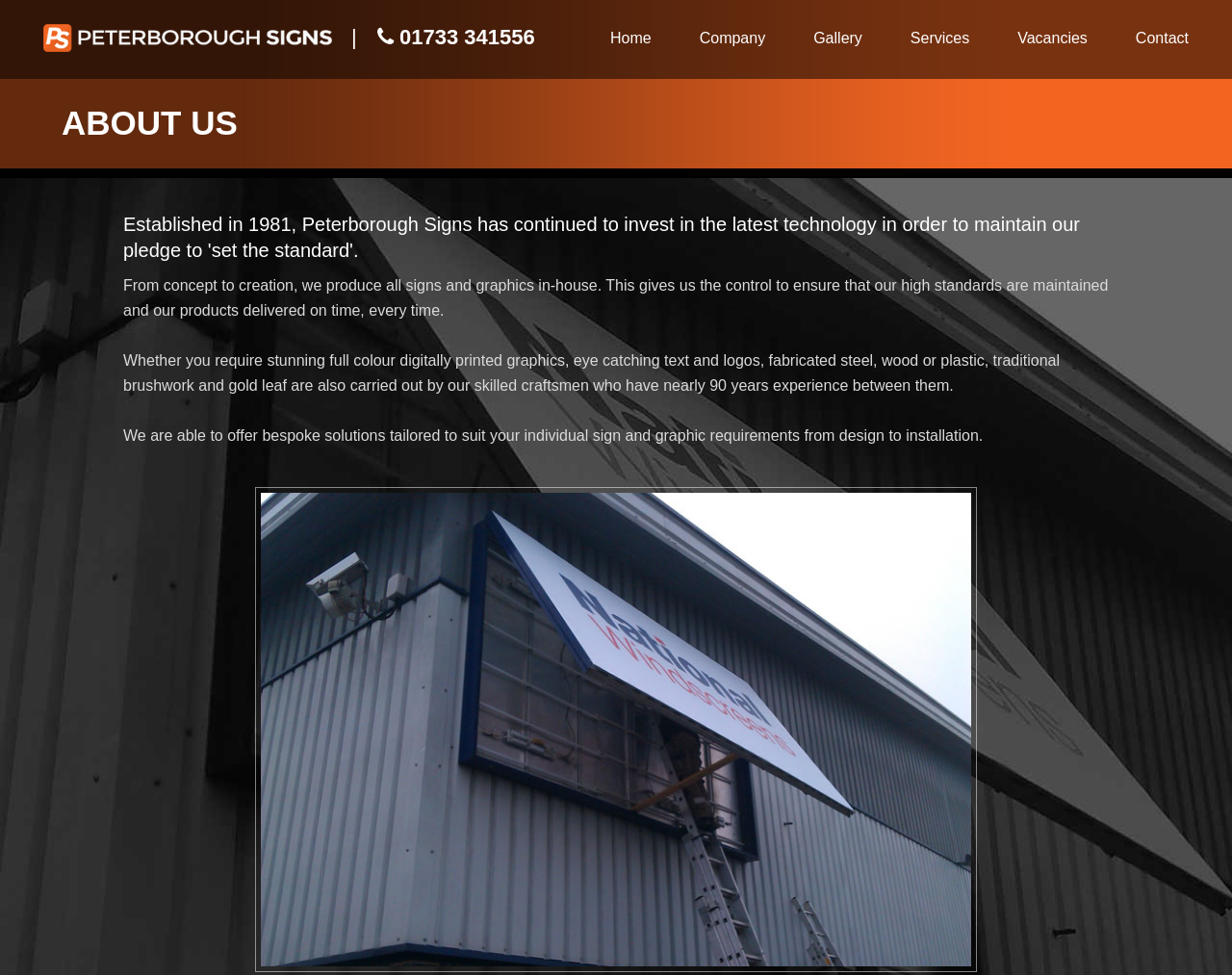Bounding box coordinates are given in the format (top-left x, top-left y, bottom-right x, bottom-right y). All values should be floating point numbers between 0 and 1. Provide the bounding box coordinate for the UI element described as: Home

[0.48, 0.0, 0.552, 0.081]